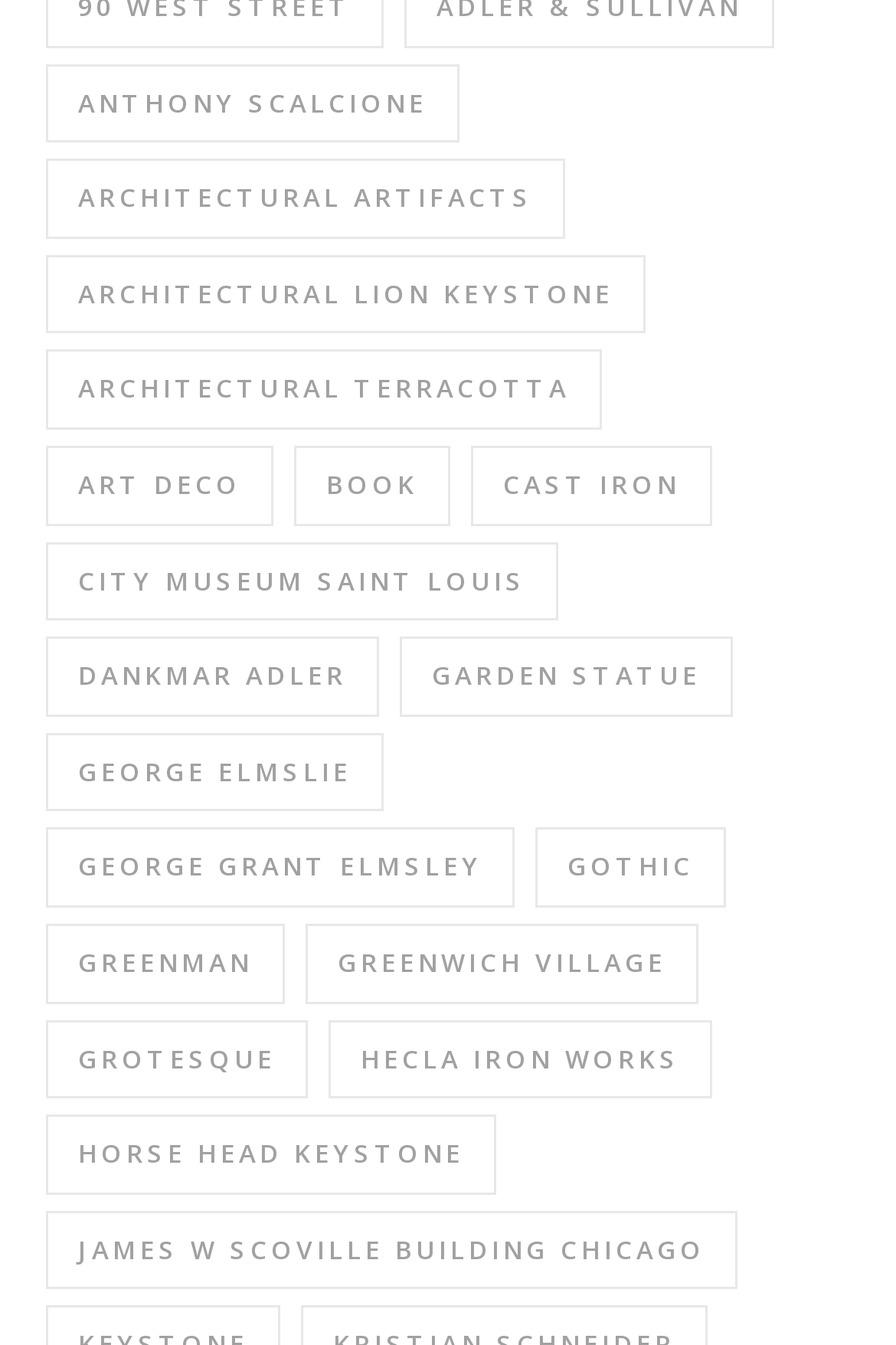Please identify the bounding box coordinates of the area I need to click to accomplish the following instruction: "Explore City Museum Saint Louis".

[0.051, 0.403, 0.623, 0.462]